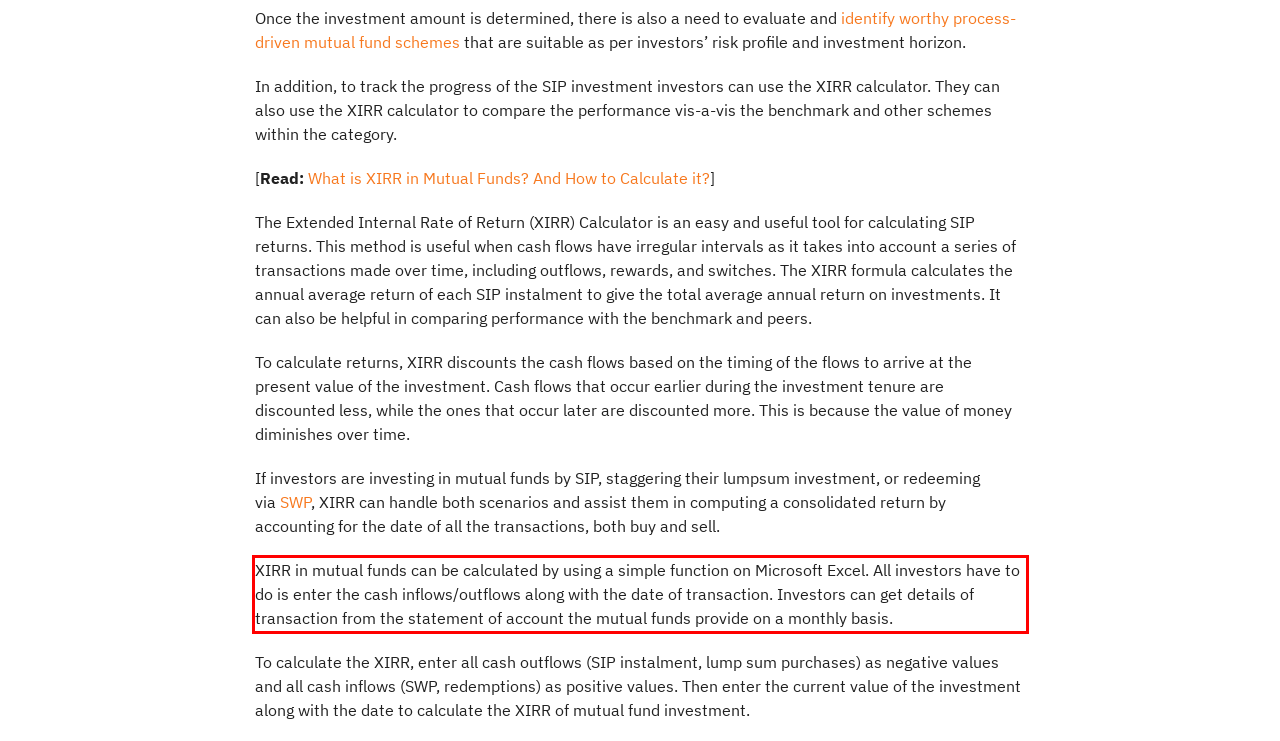You are given a webpage screenshot with a red bounding box around a UI element. Extract and generate the text inside this red bounding box.

XIRR in mutual funds can be calculated by using a simple function on Microsoft Excel. All investors have to do is enter the cash inflows/outflows along with the date of transaction. Investors can get details of transaction from the statement of account the mutual funds provide on a monthly basis.